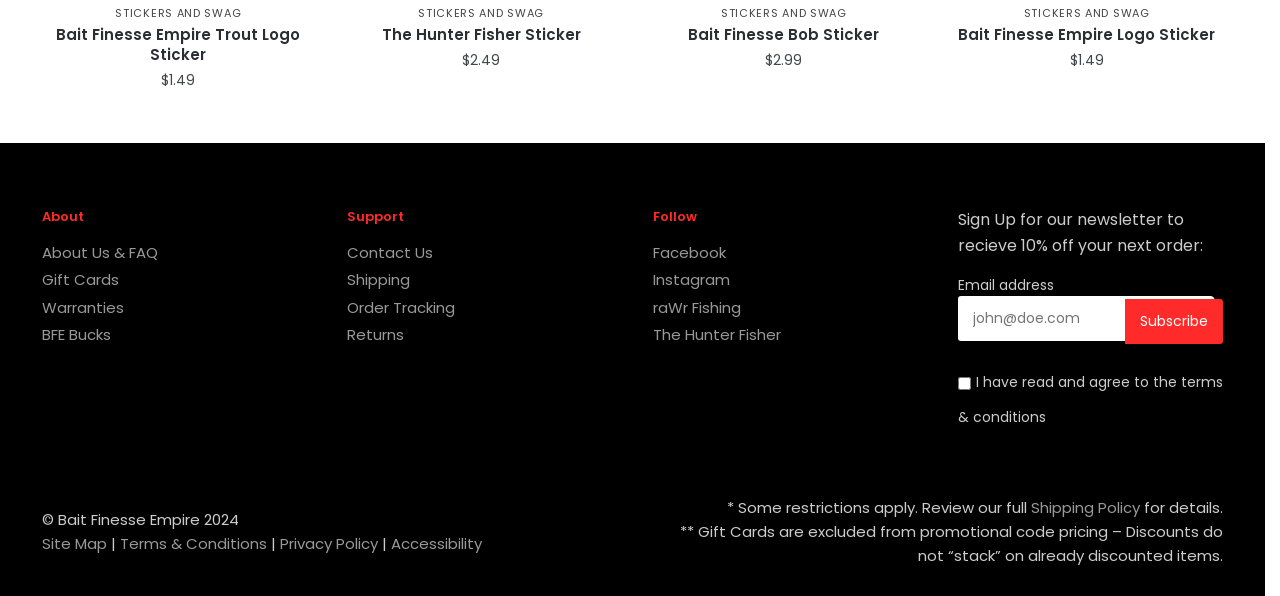Please determine the bounding box coordinates of the element's region to click in order to carry out the following instruction: "Click on 'About Us & FAQ'". The coordinates should be four float numbers between 0 and 1, i.e., [left, top, right, bottom].

[0.033, 0.397, 0.123, 0.432]